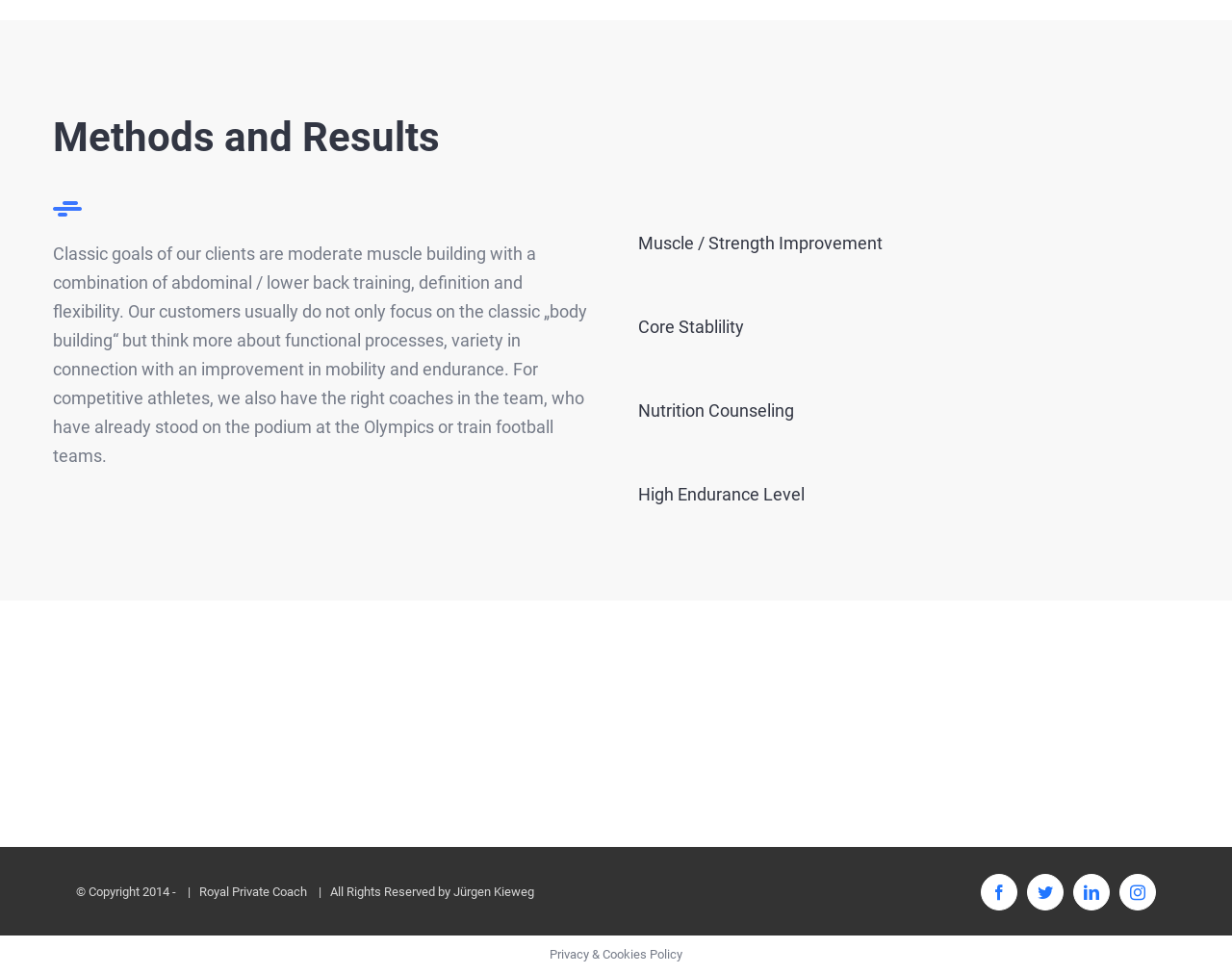What is the main focus of the clients?
Examine the image and give a concise answer in one word or a short phrase.

Muscle building and functional processes